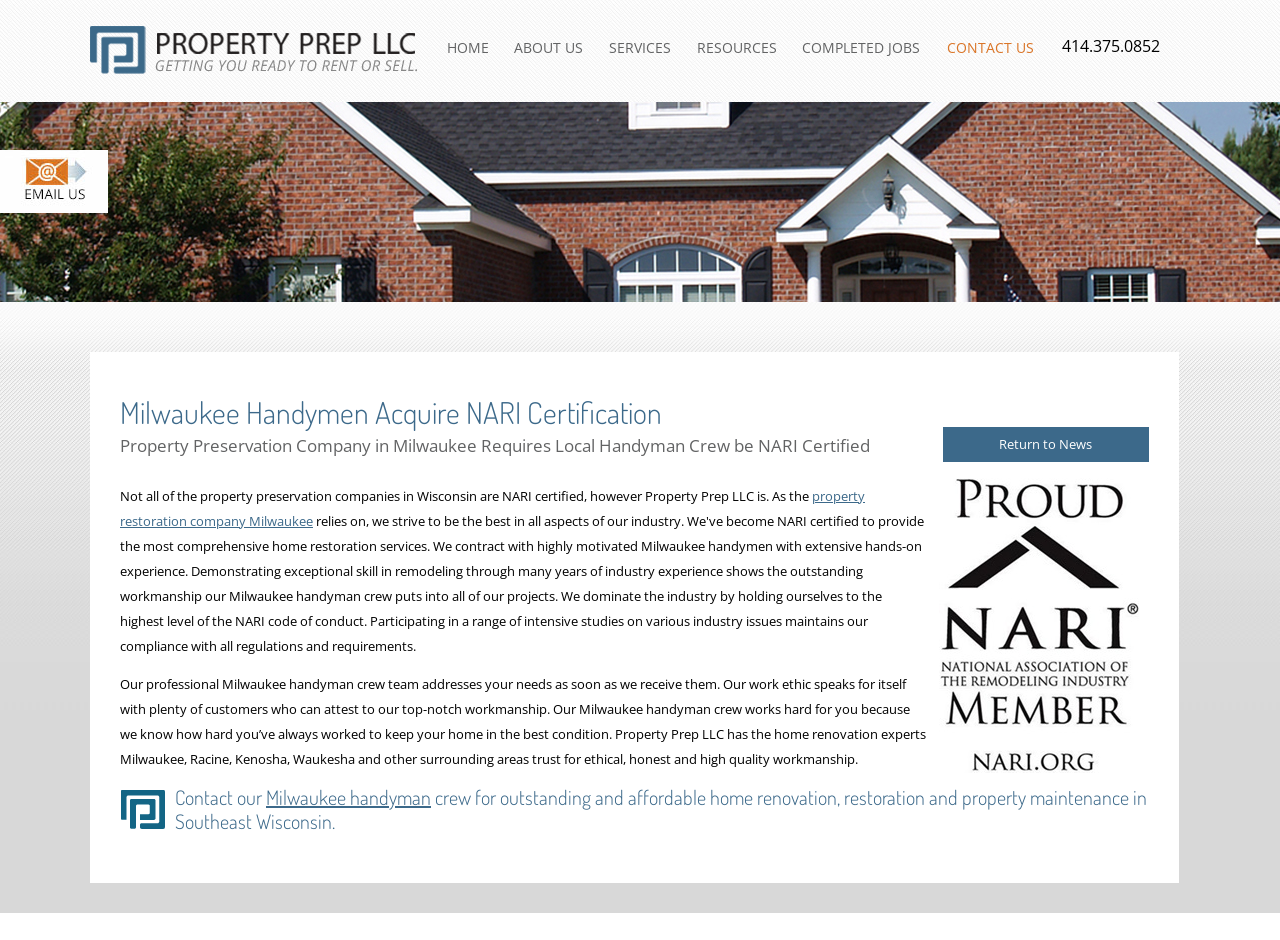Specify the bounding box coordinates of the area to click in order to execute this command: 'Click on the 'HOME' link'. The coordinates should consist of four float numbers ranging from 0 to 1, and should be formatted as [left, top, right, bottom].

[0.341, 0.04, 0.39, 0.061]